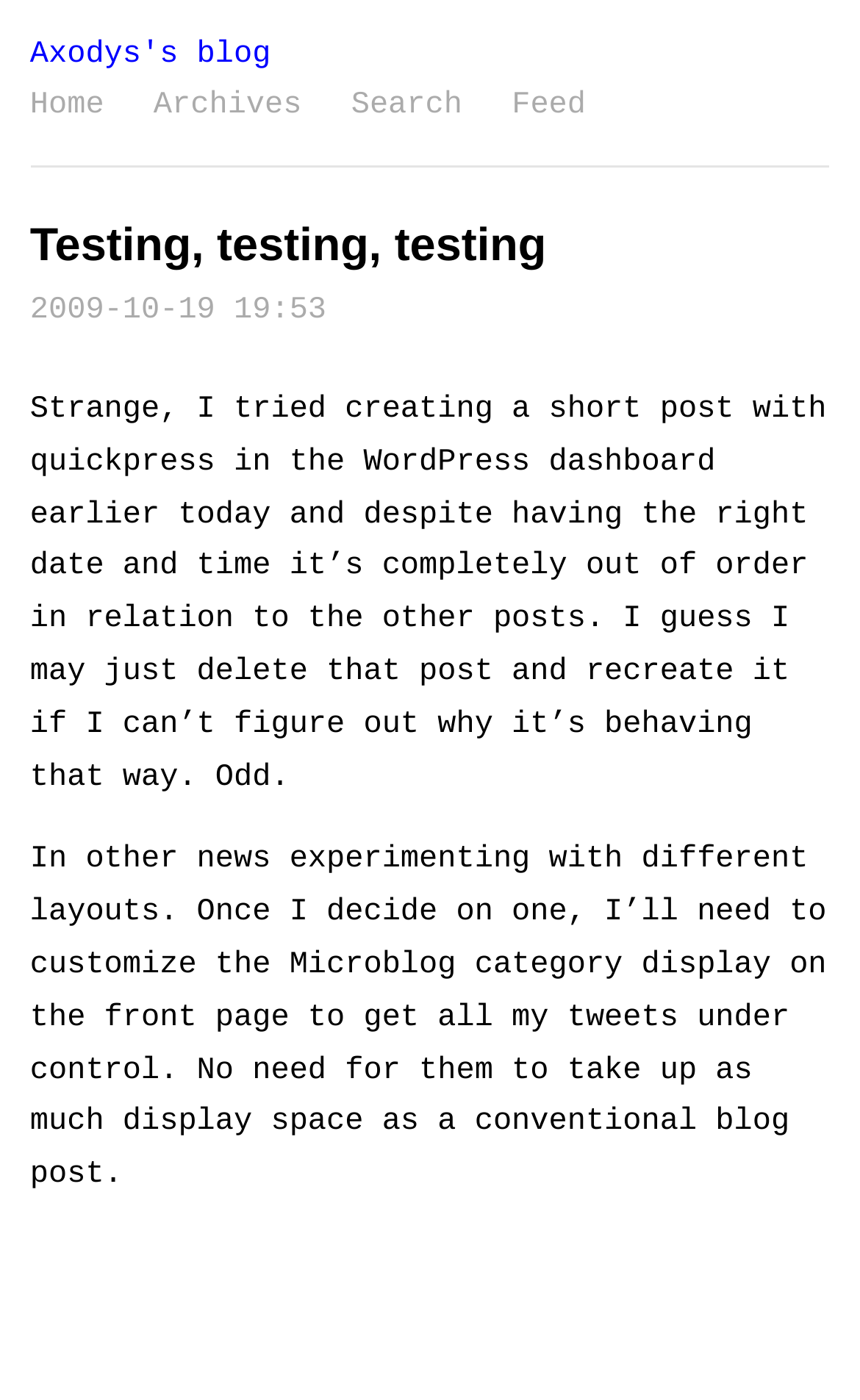Identify and extract the main heading from the webpage.

Testing, testing, testing